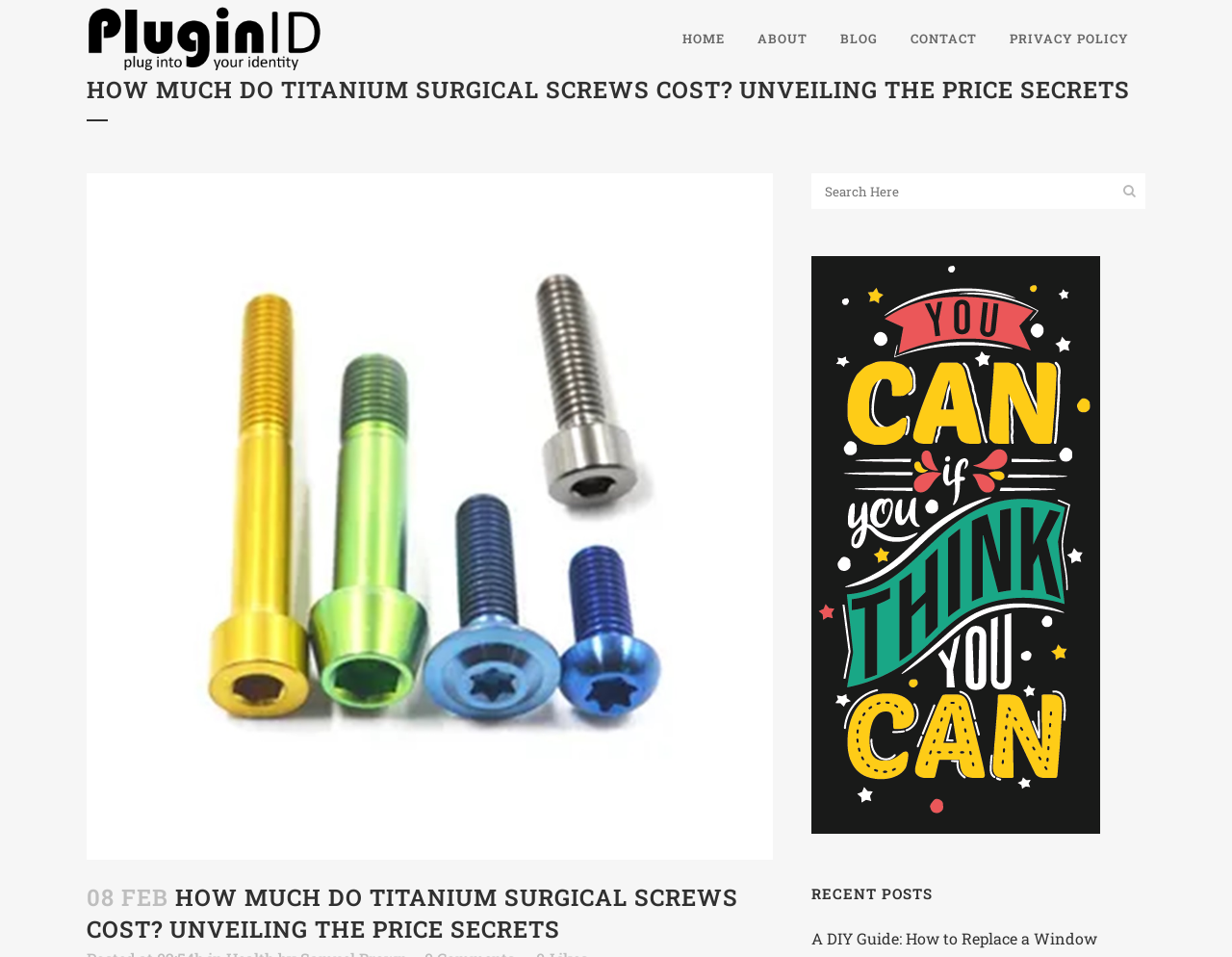Create a detailed description of the webpage's content and layout.

This webpage is about uncovering the truth behind Titanium Surgical Screws costs. At the top left corner, there are five identical logo images. Below the logos, there is a navigation menu with five links: HOME, ABOUT, BLOG, CONTACT, and PRIVACY POLICY, aligned horizontally across the top of the page.

The main content area is divided into sections. The first section has a heading that reads "HOW MUCH DO TITANIUM SURGICAL SCREWS COST? UNVEILING THE PRICE SECRETS" and is accompanied by a large image that takes up most of the width of the page. 

Below the image, there is a search bar with a textbox and a button with a magnifying glass icon. On the right side of the search bar, there is a link with an image. 

Further down, there is another heading that reads "08 FEB HOW MUCH DO TITANIUM SURGICAL SCREWS COST? UNVEILING THE PRICE SECRETS", which is similar to the first heading. 

At the bottom of the page, there is a section with a heading that reads "RECENT POSTS".